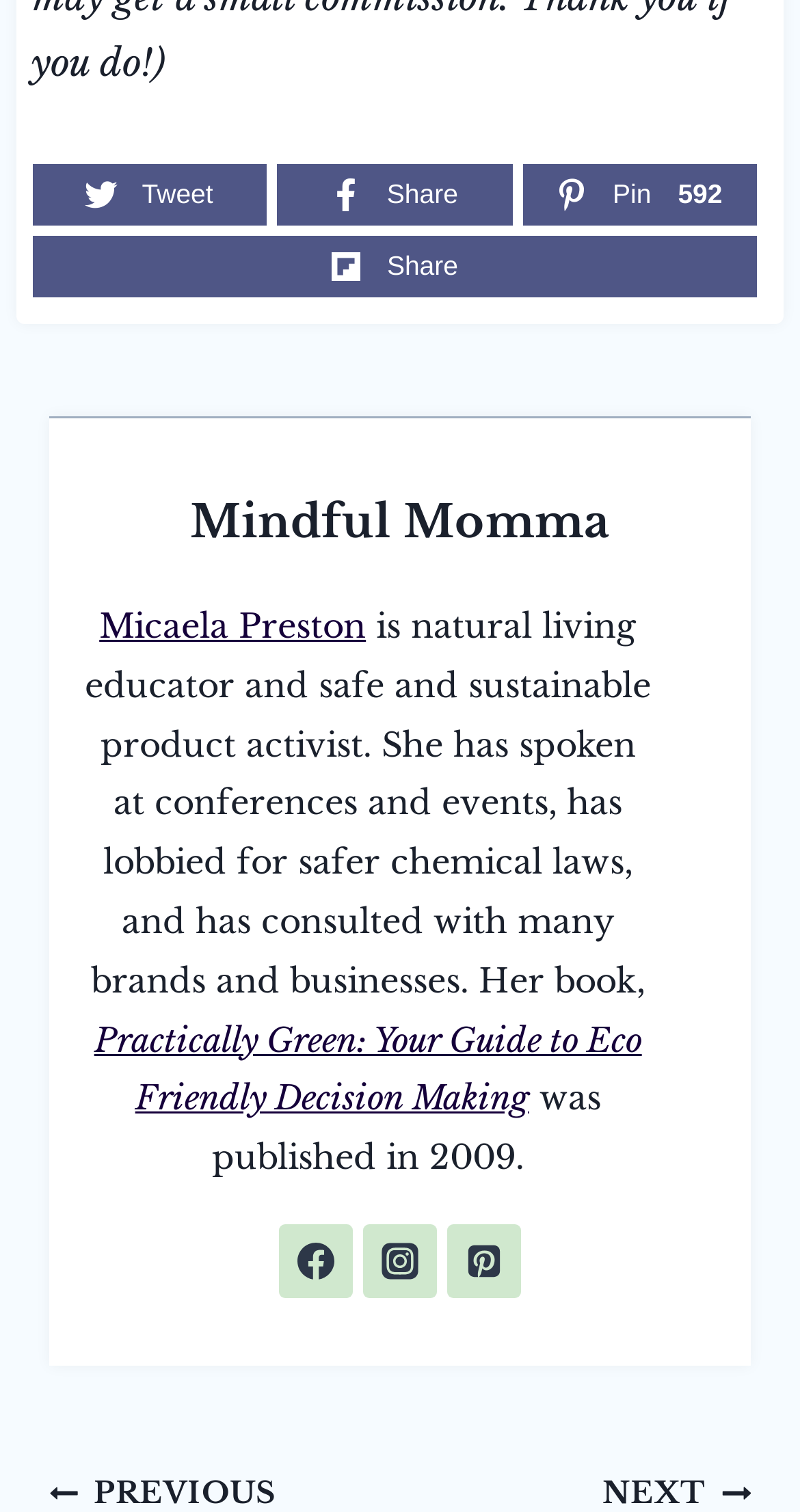What is the name of the author?
Please provide a single word or phrase as your answer based on the screenshot.

Micaela Preston